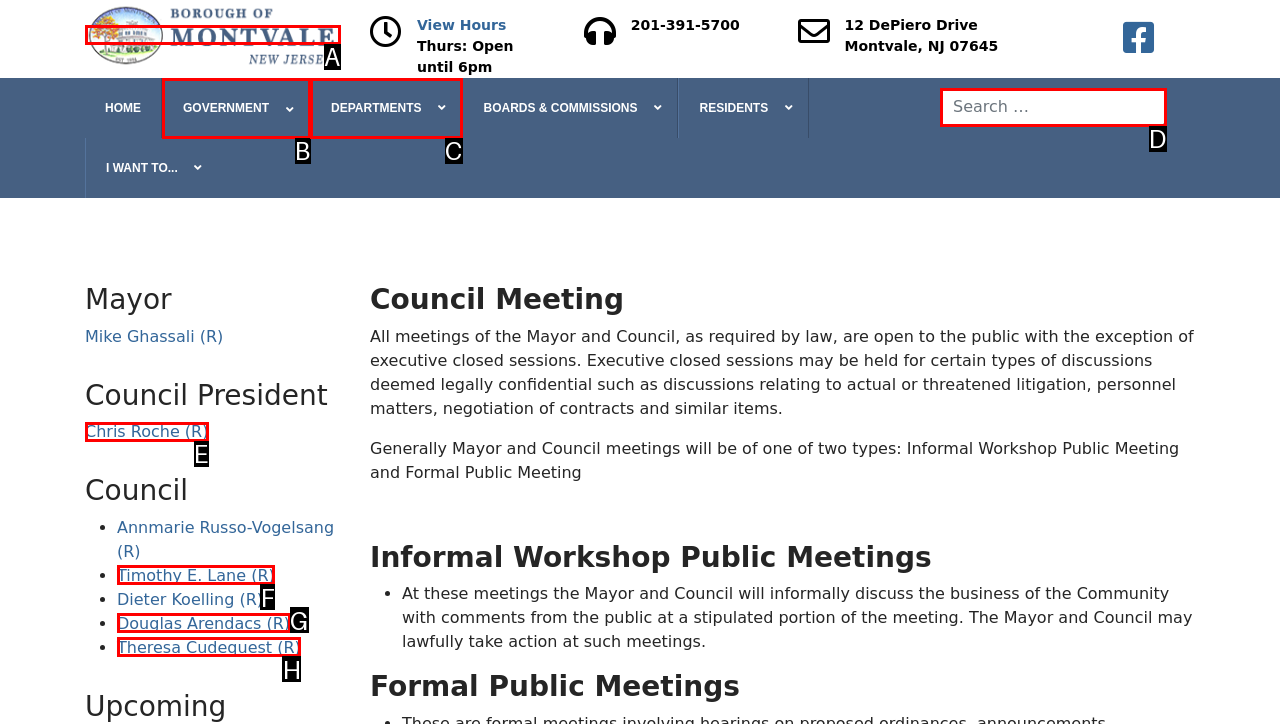Find the HTML element that matches the description: Departments
Respond with the corresponding letter from the choices provided.

C